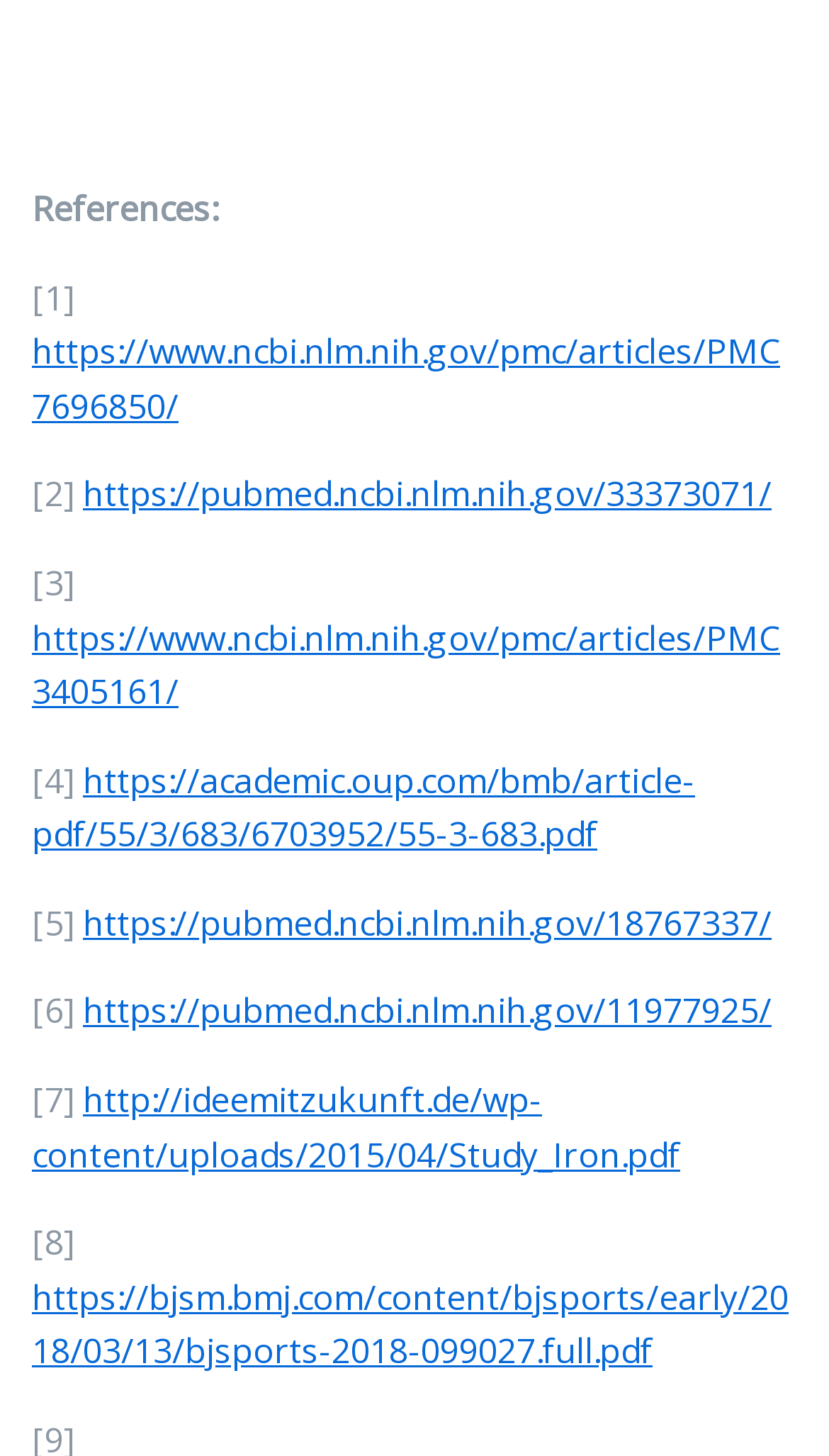Could you specify the bounding box coordinates for the clickable section to complete the following instruction: "view study on Iron"?

[0.038, 0.739, 0.821, 0.809]